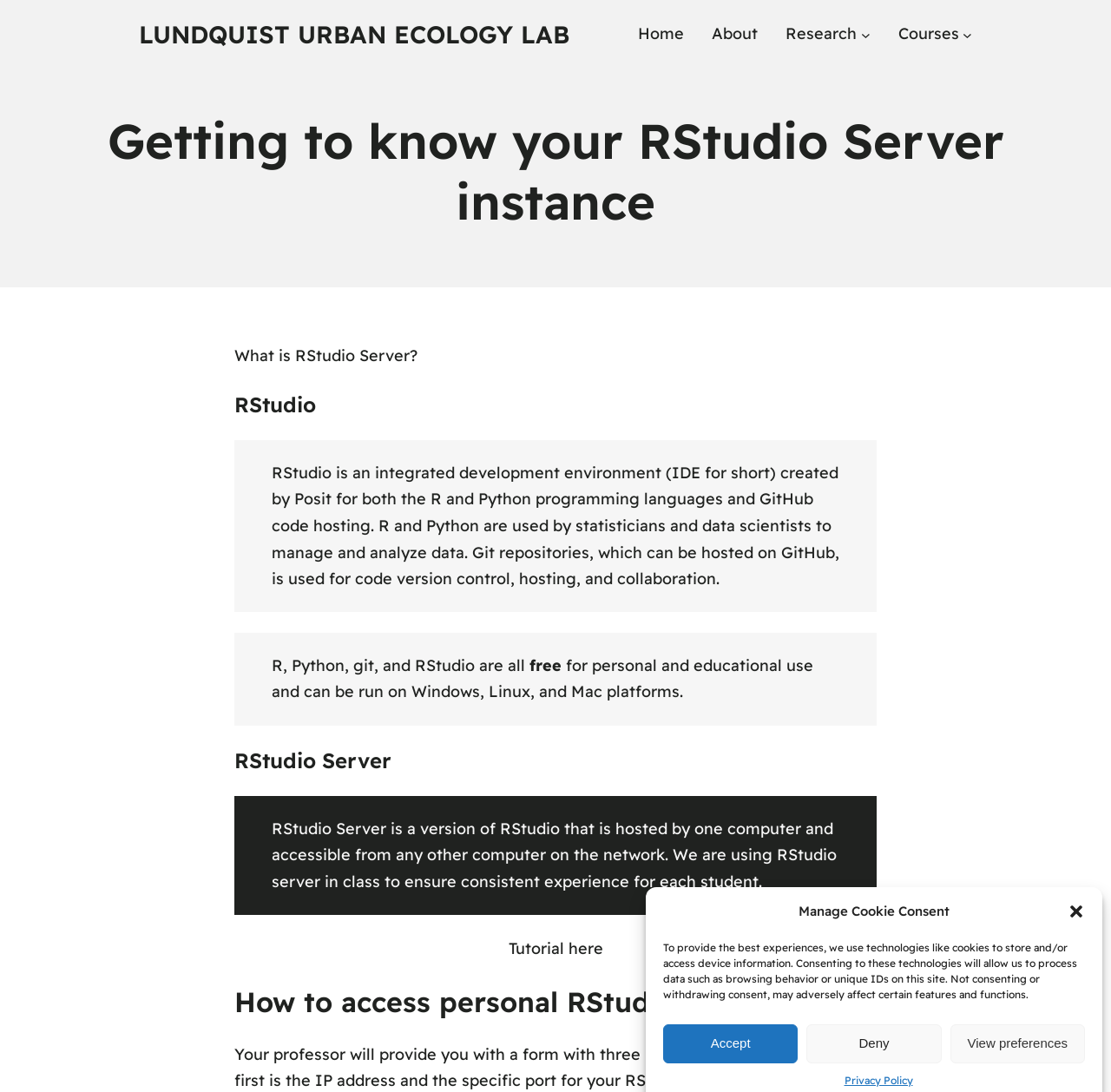Determine the bounding box coordinates for the clickable element required to fulfill the instruction: "Click the View preferences button". Provide the coordinates as four float numbers between 0 and 1, i.e., [left, top, right, bottom].

[0.855, 0.938, 0.977, 0.973]